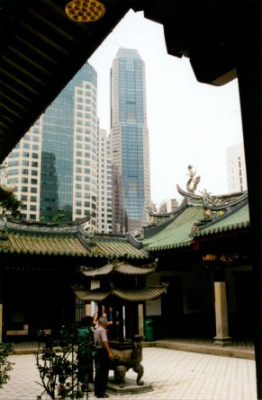Give a detailed account of the contents of the image.

The image captures a striking juxtaposition of modern and traditional architecture in Singapore. In the foreground, intricate details of traditional temple structures, characterized by ornate roofs and decorative features, create a serene atmosphere. A person stands by an ornate incense burner, engaged in a moment of reflection or prayer, embodying the spiritual essence of the space. 

In the background, towering skyscrapers rise steeply into the sky, showcasing the contemporary urban landscape of the city. The stark contrast between the historic temple and the sleek, glass-finished buildings highlights Singapore’s unique blend of heritage and modernity. The composition beautifully encapsulates the cultural richness and architectural diversity that the city represents.